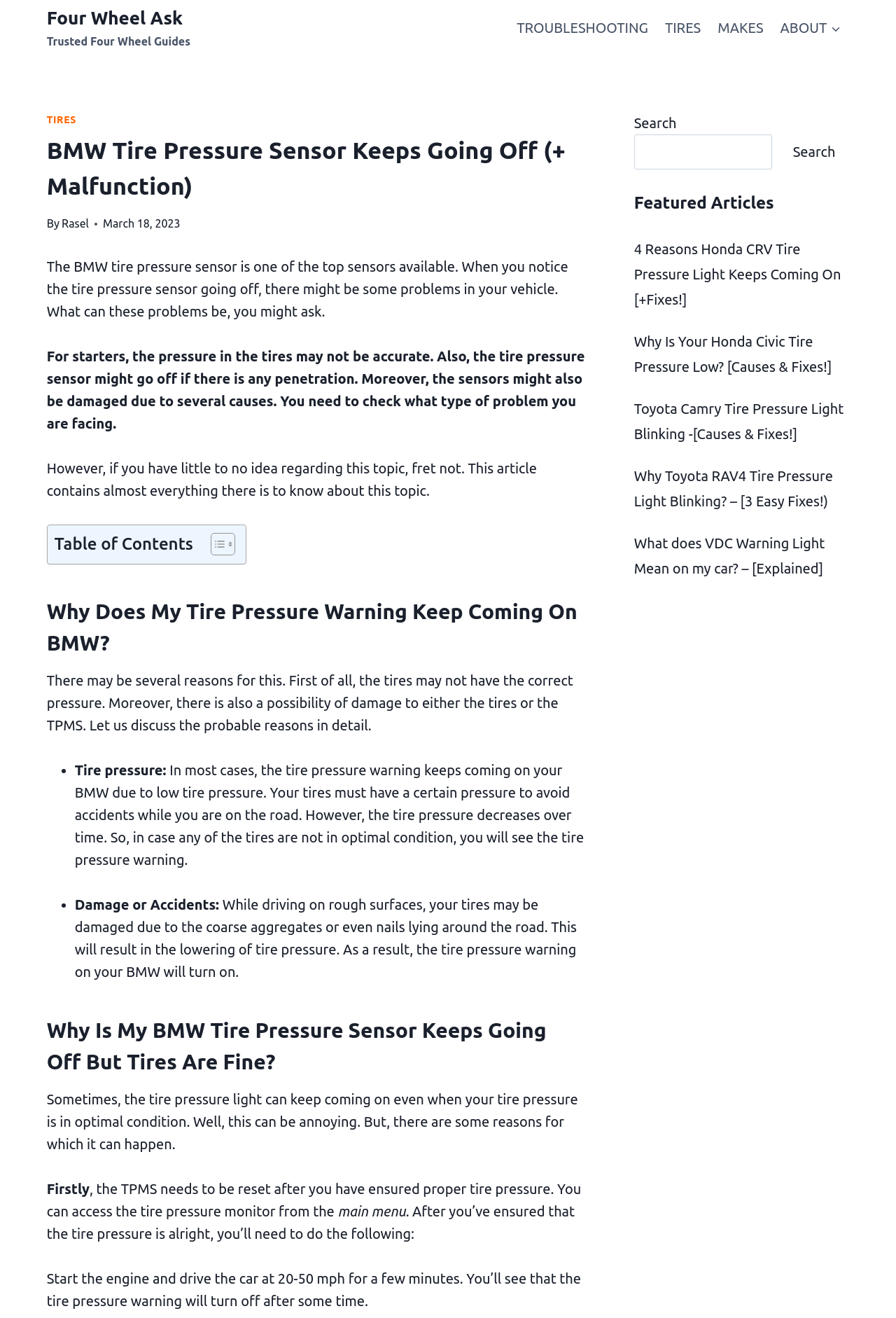Using the webpage screenshot and the element description parent_node: Search name="s", determine the bounding box coordinates. Specify the coordinates in the format (top-left x, top-left y, bottom-right x, bottom-right y) with values ranging from 0 to 1.

[0.708, 0.102, 0.861, 0.129]